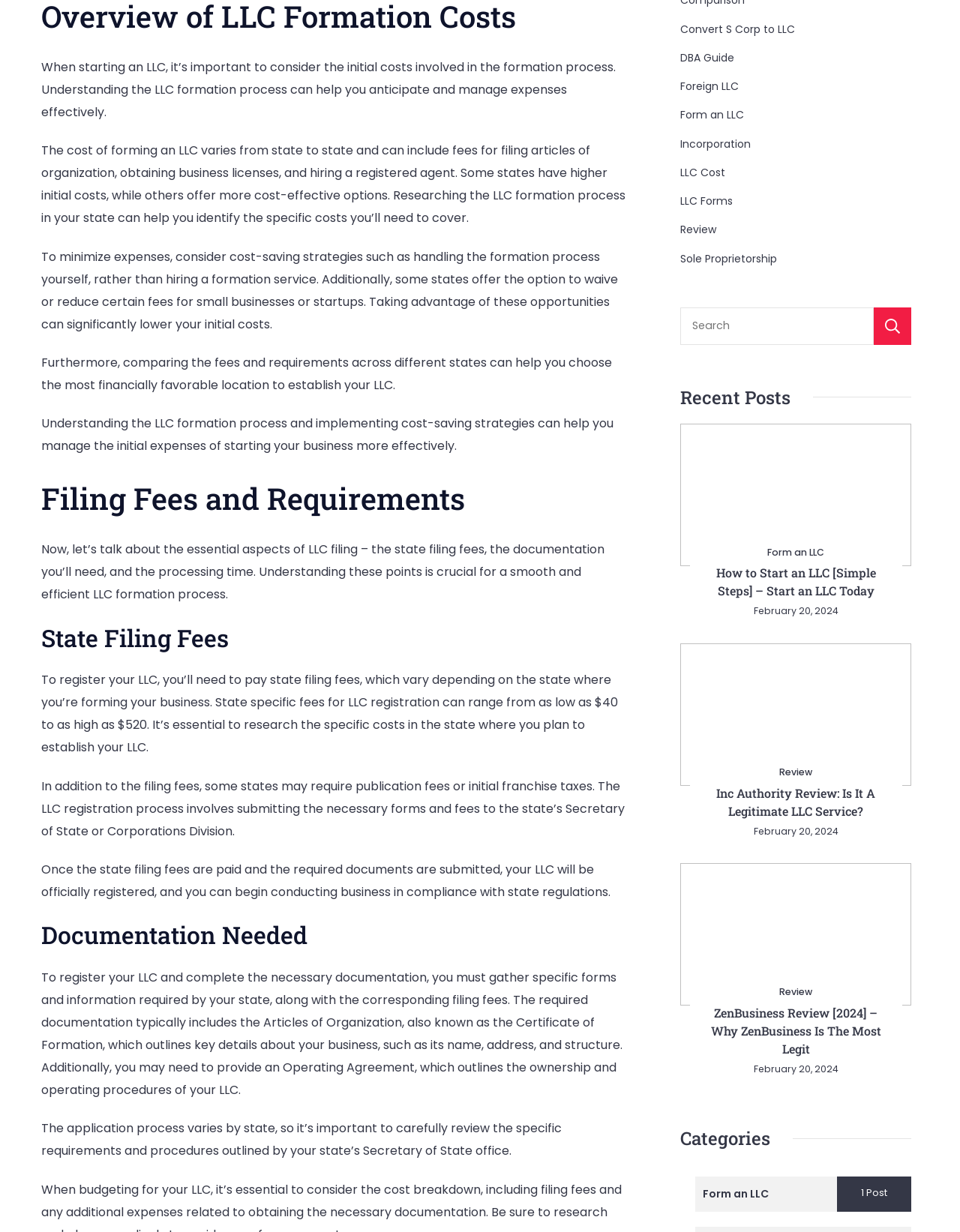Can you identify the bounding box coordinates of the clickable region needed to carry out this instruction: 'Check the 'Recent Posts' section'? The coordinates should be four float numbers within the range of 0 to 1, stated as [left, top, right, bottom].

[0.709, 0.31, 0.949, 0.334]